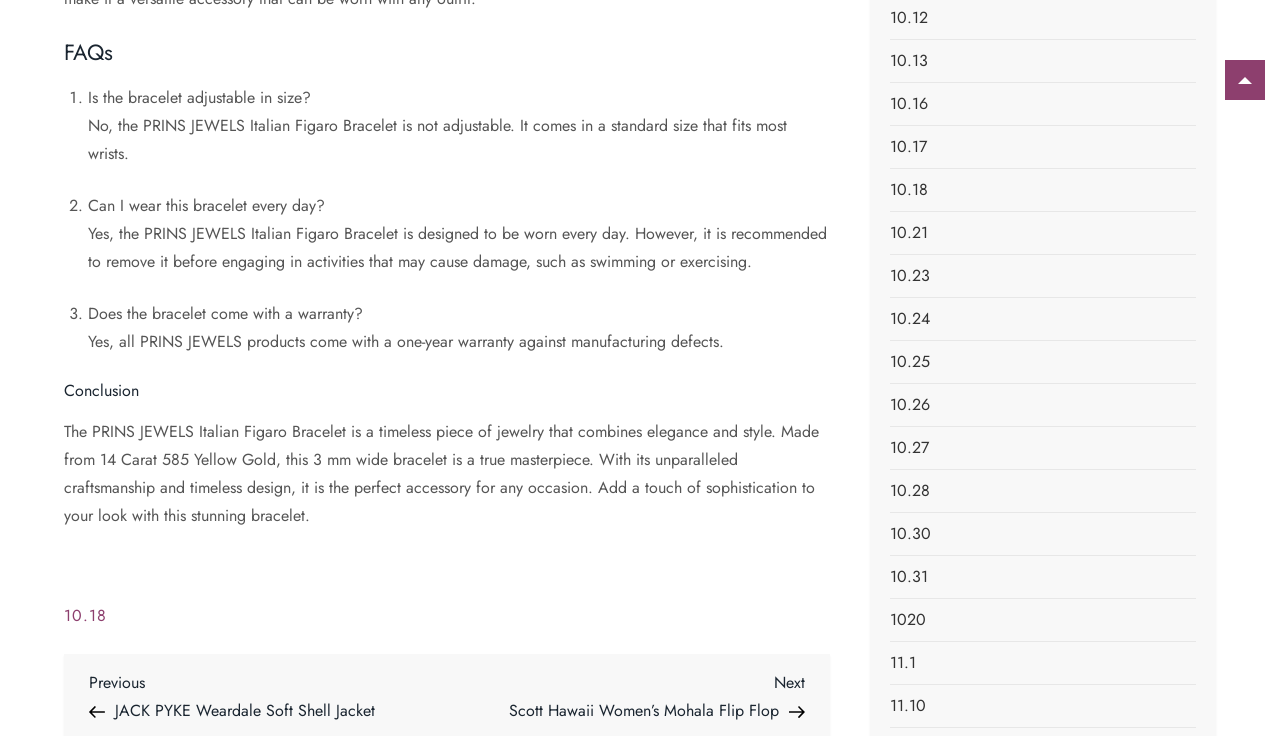Locate the UI element described by parent_node: Skip to content in the provided webpage screenshot. Return the bounding box coordinates in the format (top-left x, top-left y, bottom-right x, bottom-right y), ensuring all values are between 0 and 1.

[0.957, 0.082, 0.988, 0.136]